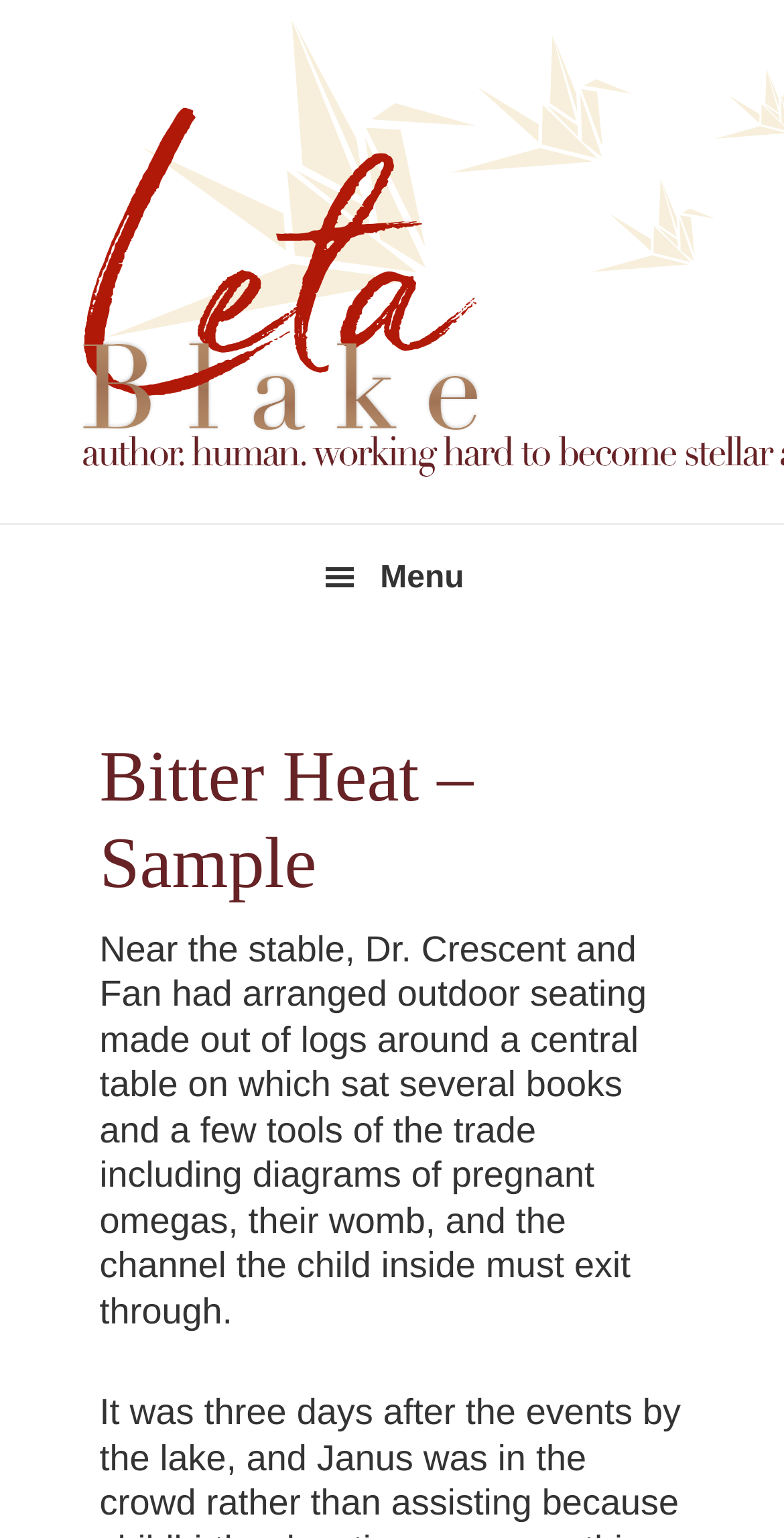Answer the question with a single word or phrase: 
What is the shape of the outdoor seating?

Logs